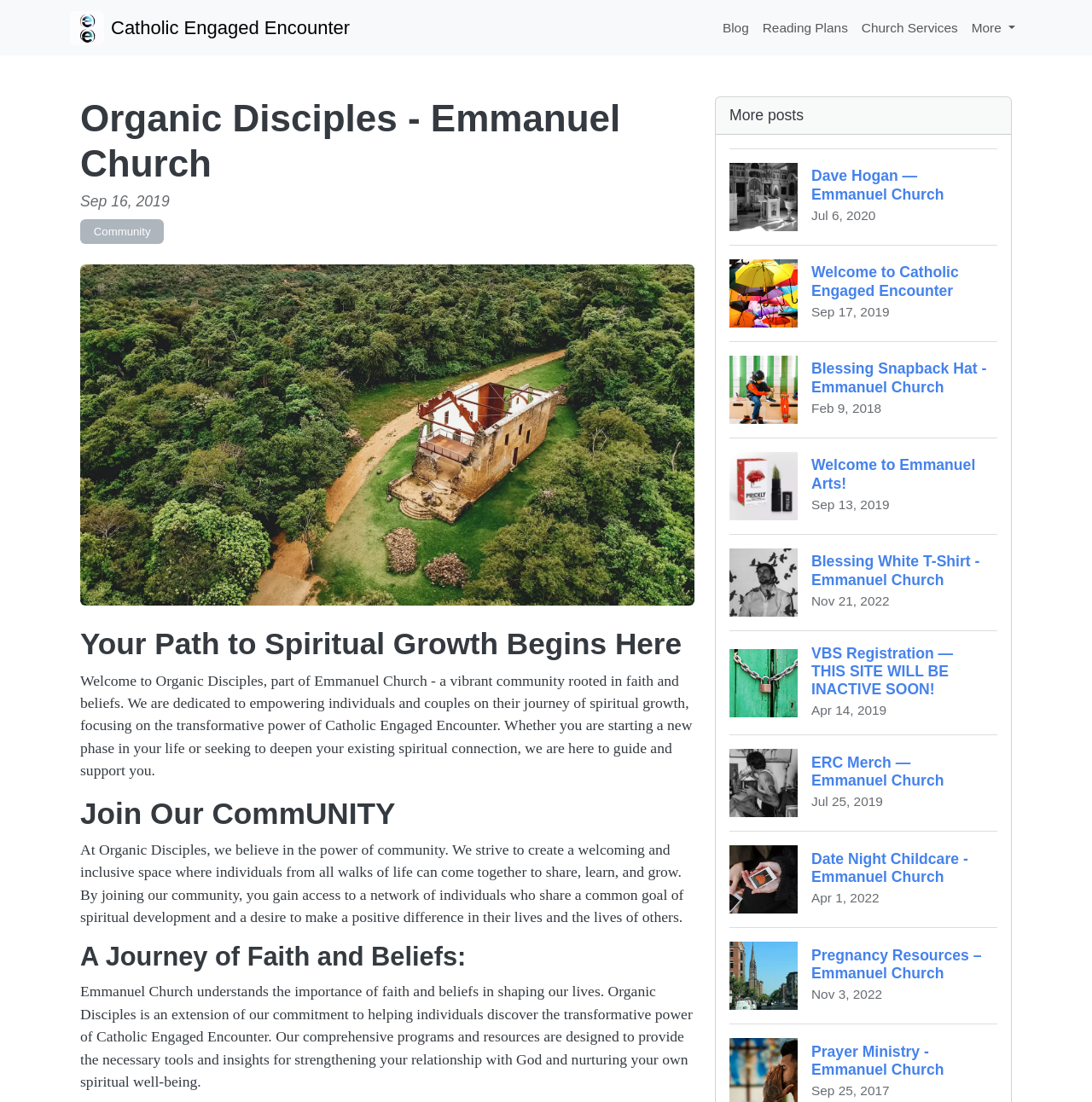Please identify the bounding box coordinates of the clickable area that will fulfill the following instruction: "Expand the 'More' button". The coordinates should be in the format of four float numbers between 0 and 1, i.e., [left, top, right, bottom].

[0.883, 0.01, 0.936, 0.04]